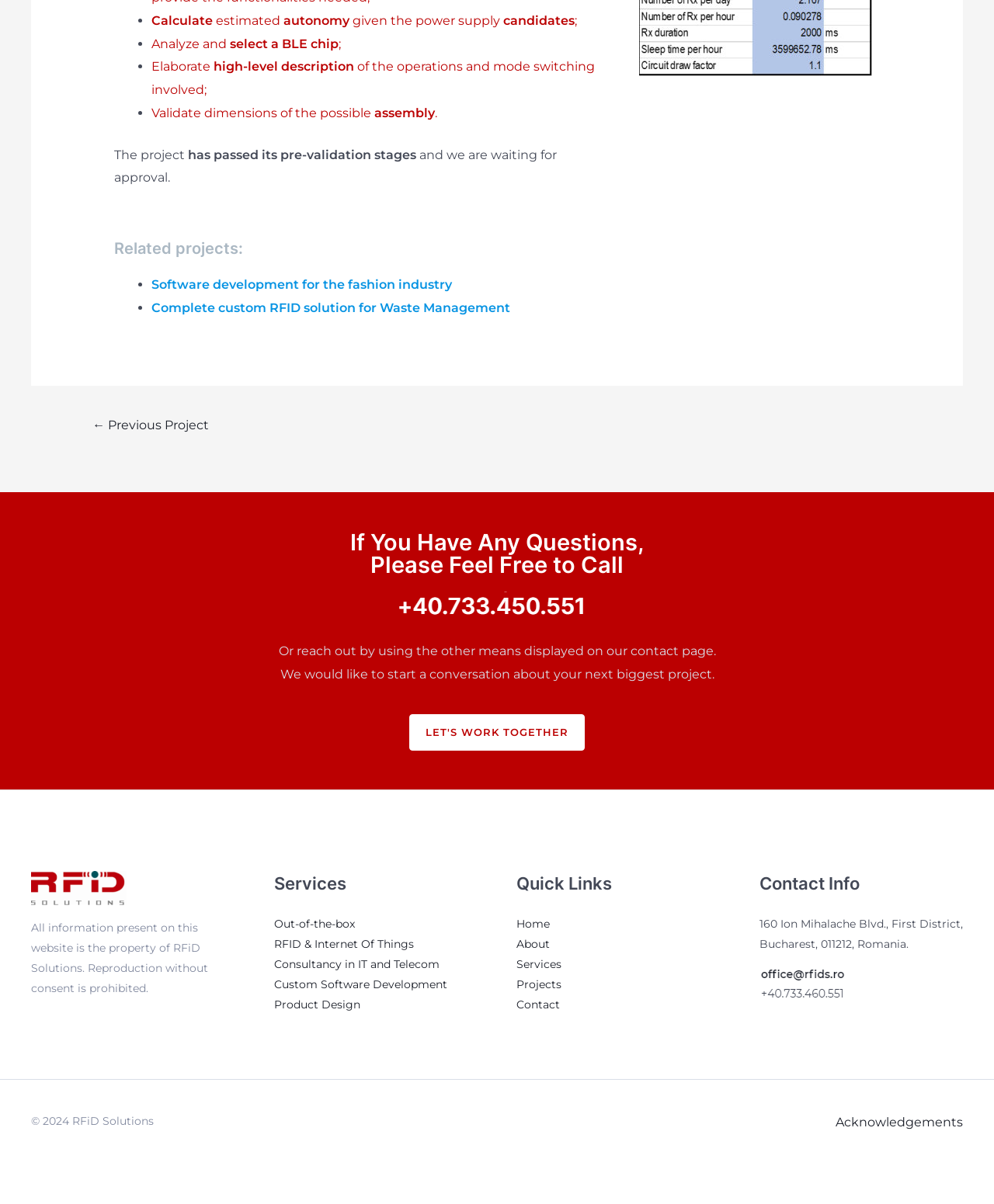Please respond in a single word or phrase: 
How many footer widgets are there?

4